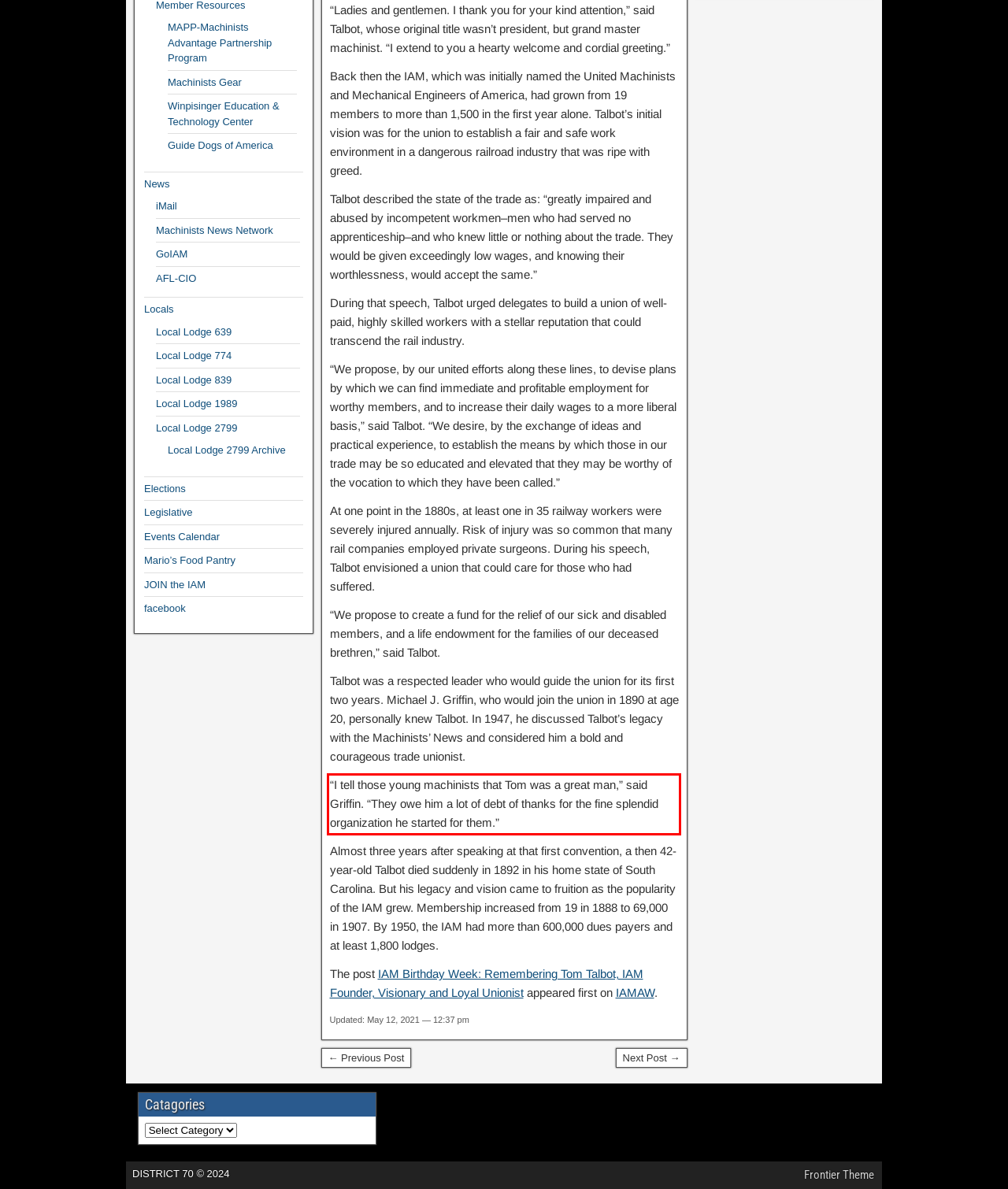Please perform OCR on the text within the red rectangle in the webpage screenshot and return the text content.

“I tell those young machinists that Tom was a great man,” said Griffin. “They owe him a lot of debt of thanks for the fine splendid organization he started for them.”